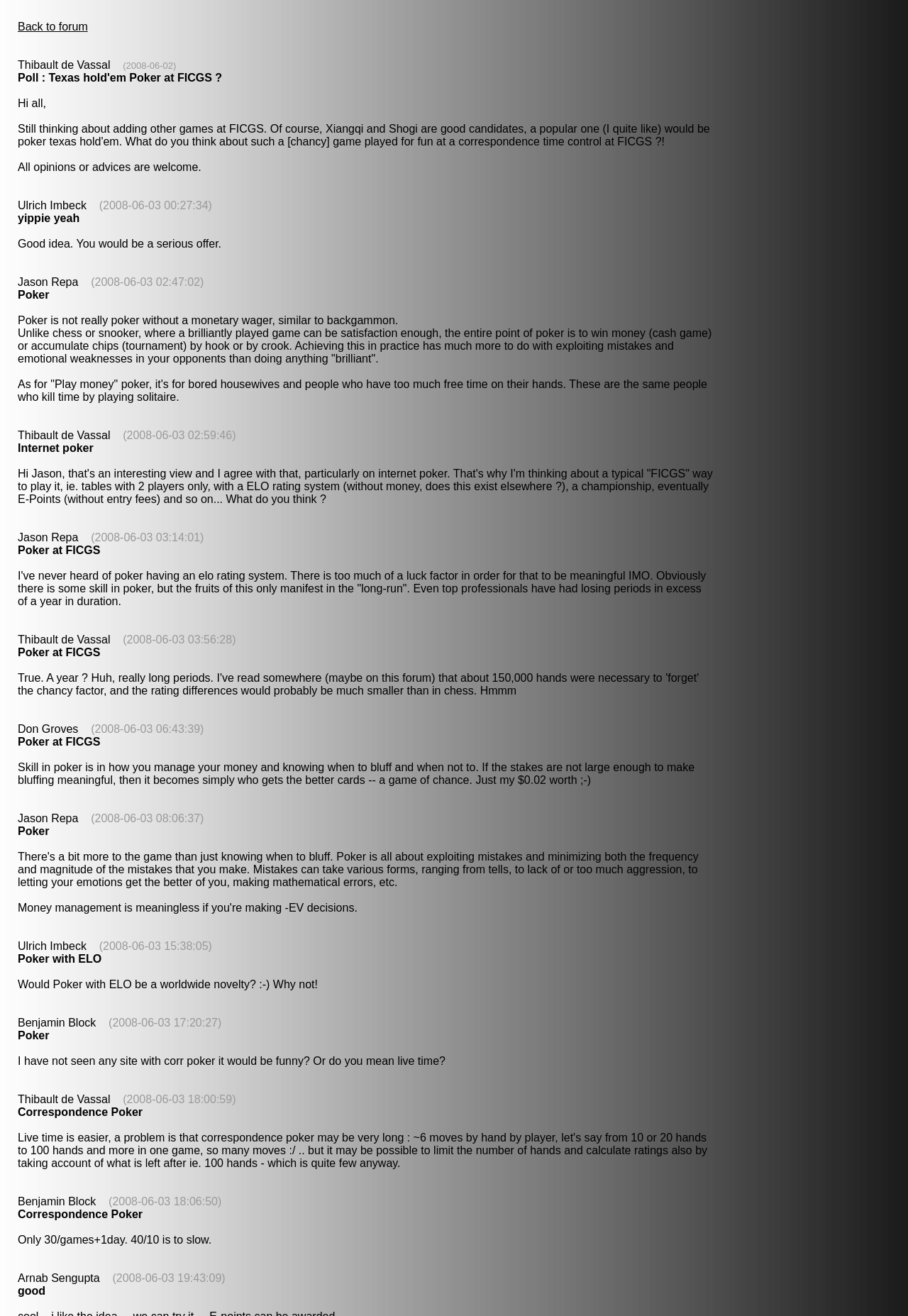Kindly determine the bounding box coordinates for the clickable area to achieve the given instruction: "Click on 'Back to forum'".

[0.02, 0.016, 0.097, 0.025]